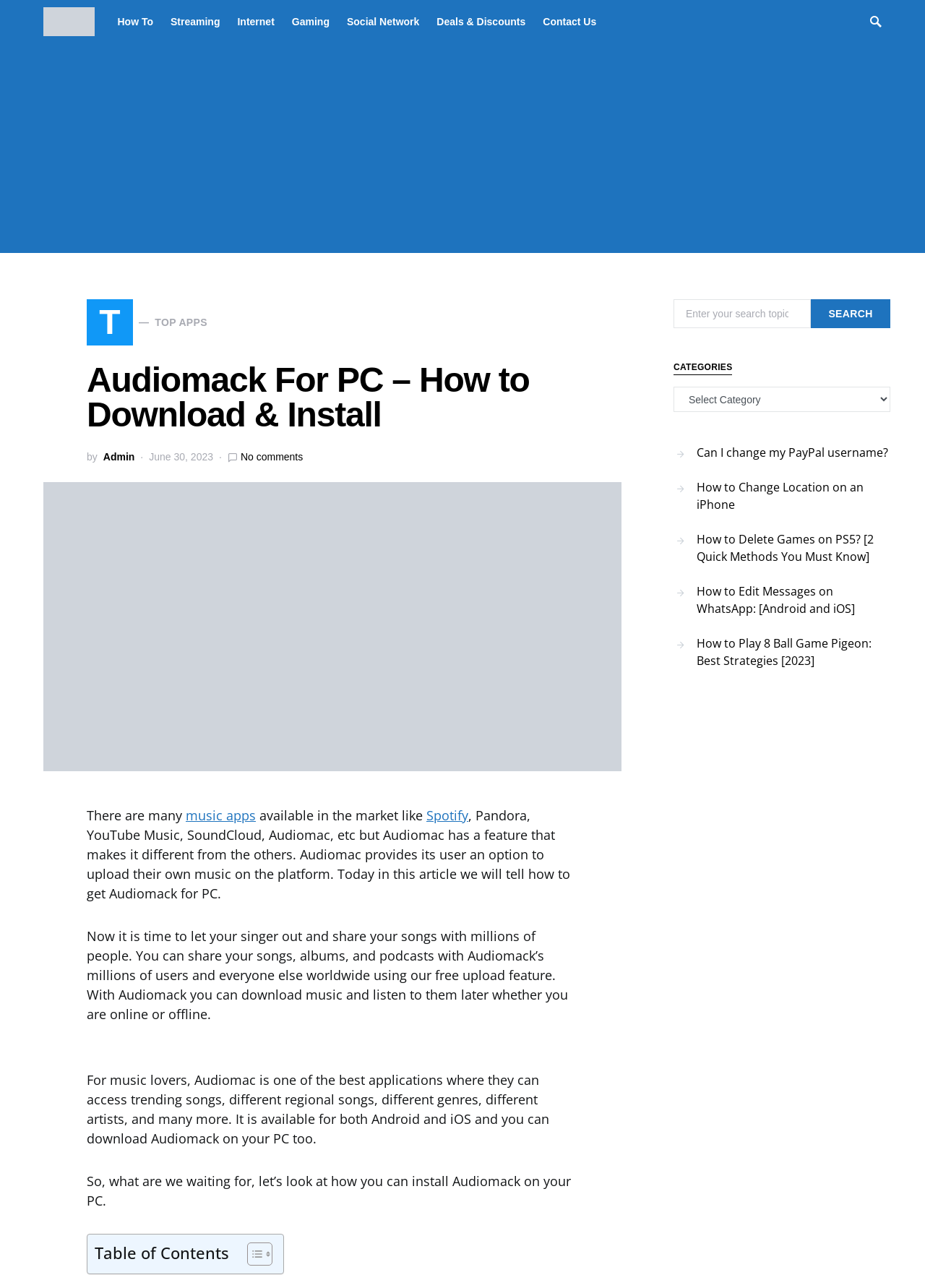Provide the bounding box coordinates of the section that needs to be clicked to accomplish the following instruction: "Visit the benefits page."

None